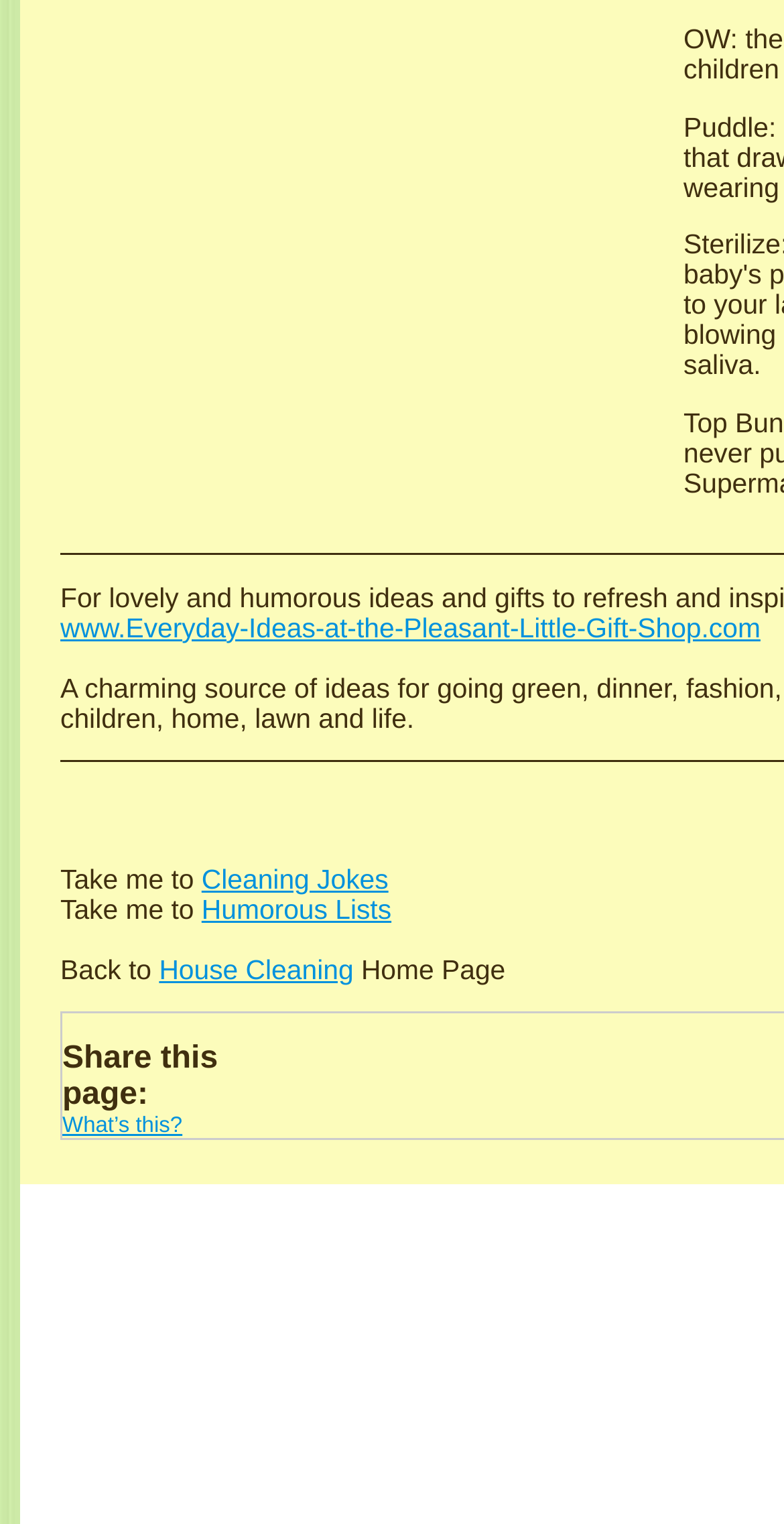Respond to the question below with a single word or phrase: What is the text below the 'Humorous Lists' link?

Back to